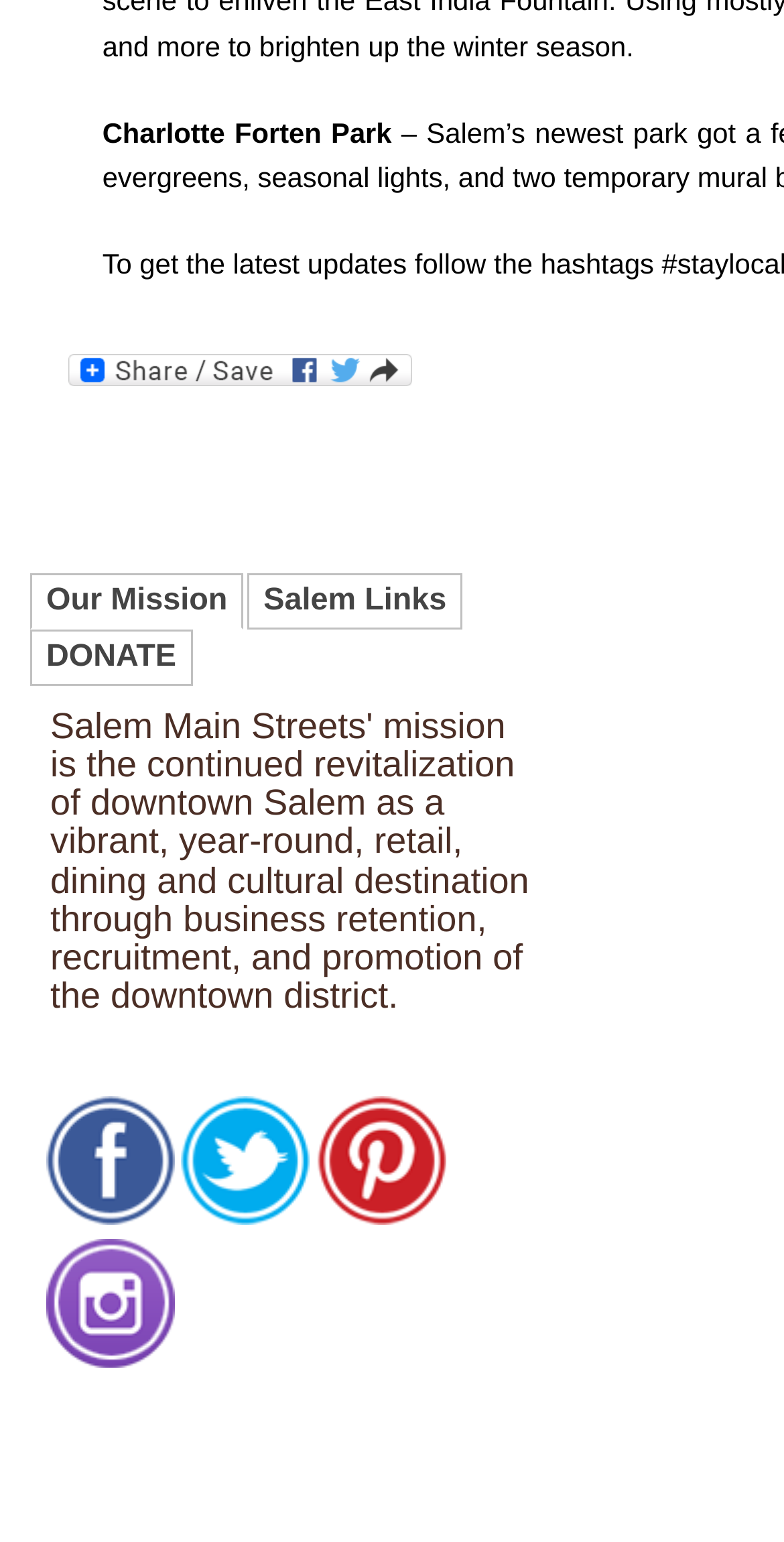Indicate the bounding box coordinates of the clickable region to achieve the following instruction: "Donate to Salem Main Streets."

[0.038, 0.408, 0.245, 0.444]